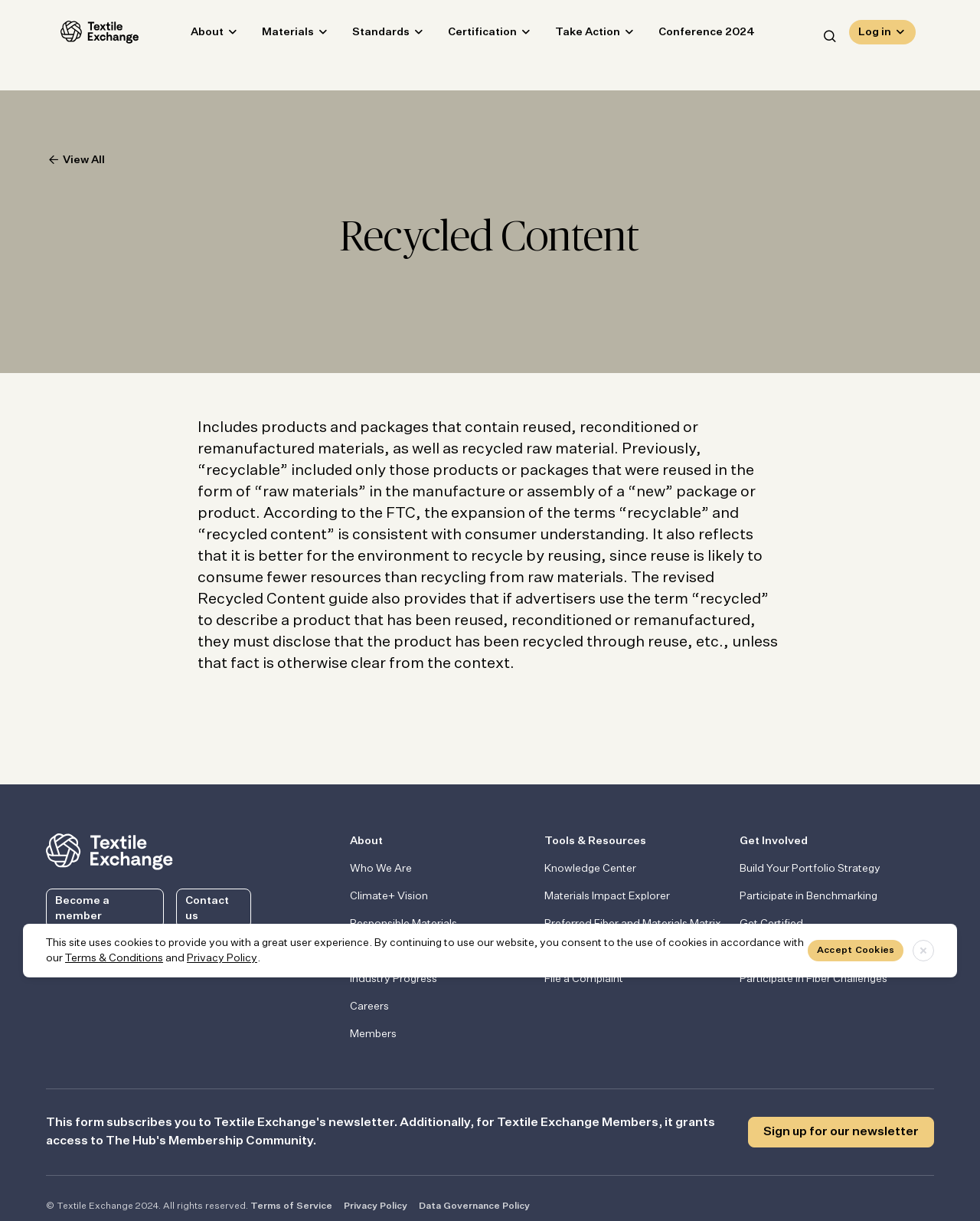Please pinpoint the bounding box coordinates for the region I should click to adhere to this instruction: "Become a member".

[0.047, 0.728, 0.167, 0.76]